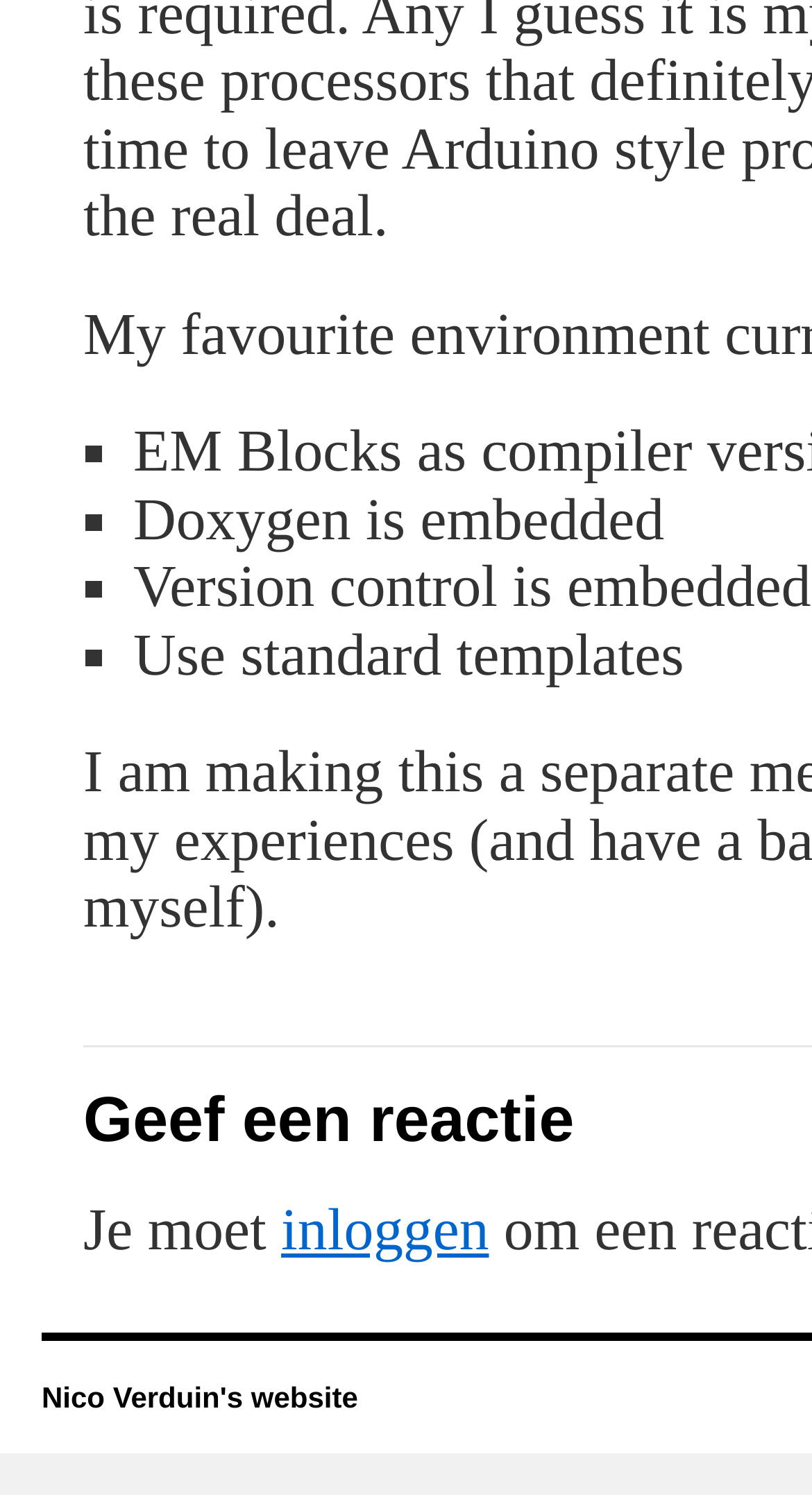Identify the coordinates of the bounding box for the element described below: "Nico Verduin's website". Return the coordinates as four float numbers between 0 and 1: [left, top, right, bottom].

[0.051, 0.924, 0.441, 0.946]